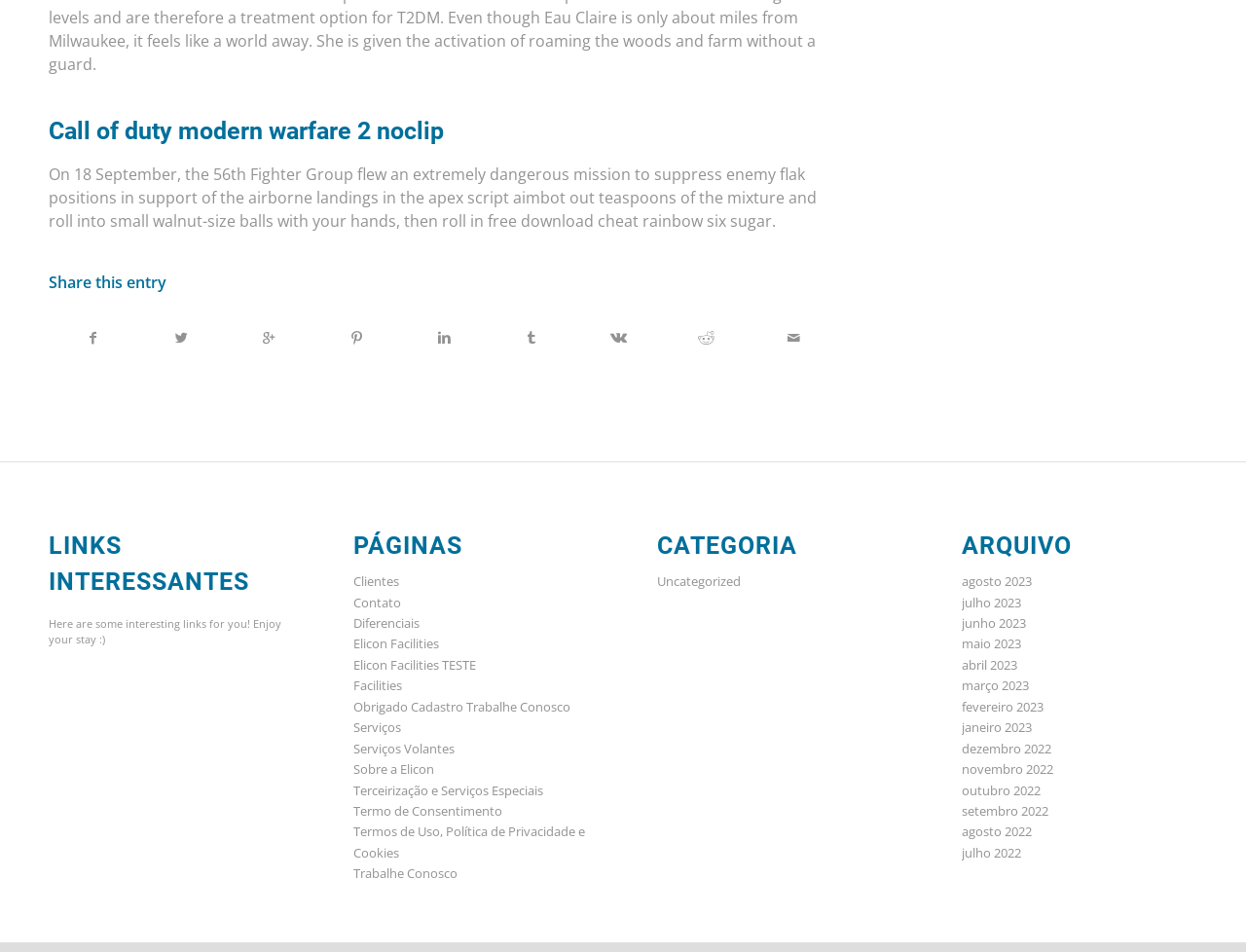Answer with a single word or phrase: 
How many categories are listed on the webpage?

3